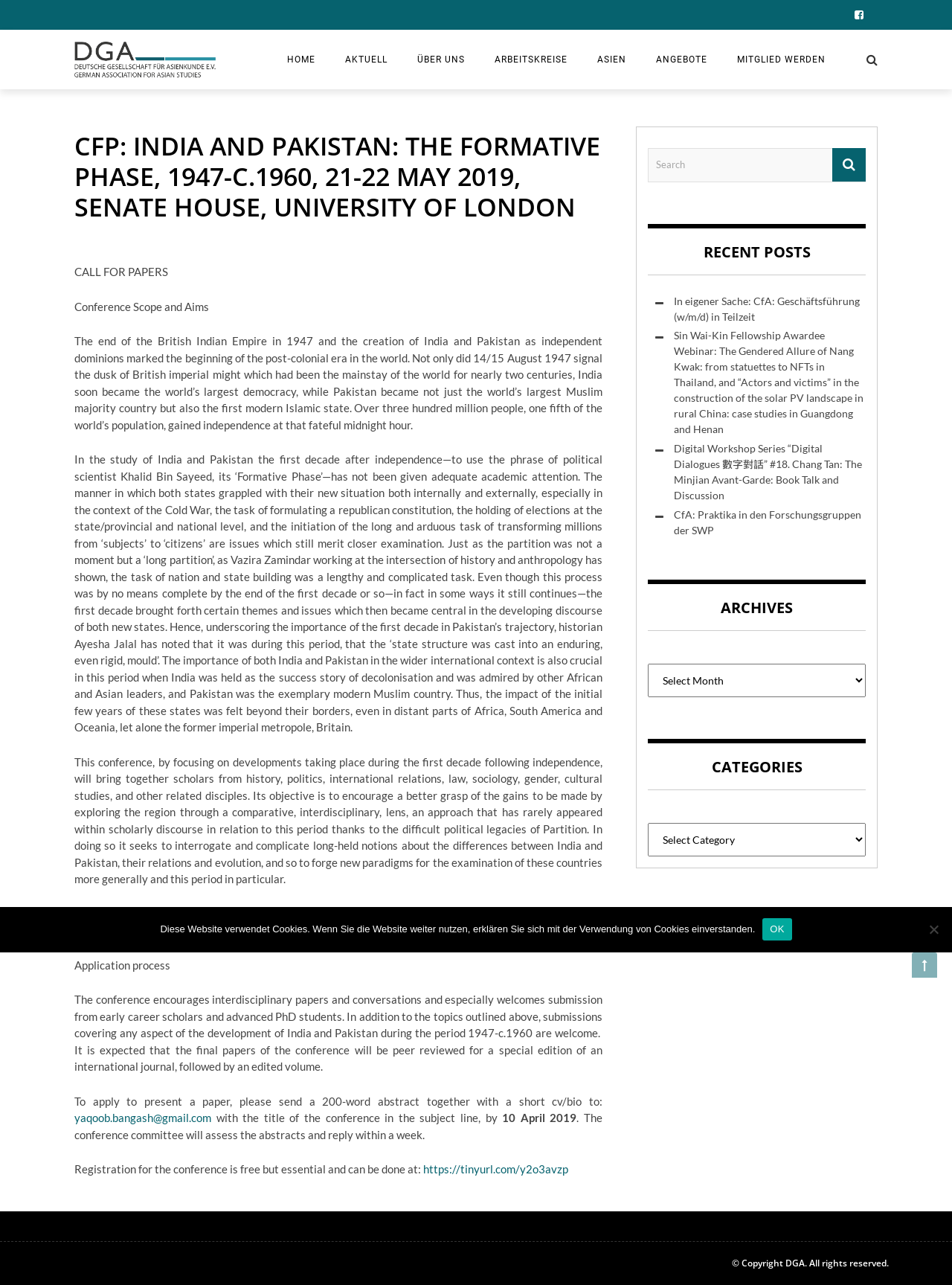Find and provide the bounding box coordinates for the UI element described with: "AK Südostasien".

[0.513, 0.152, 0.667, 0.167]